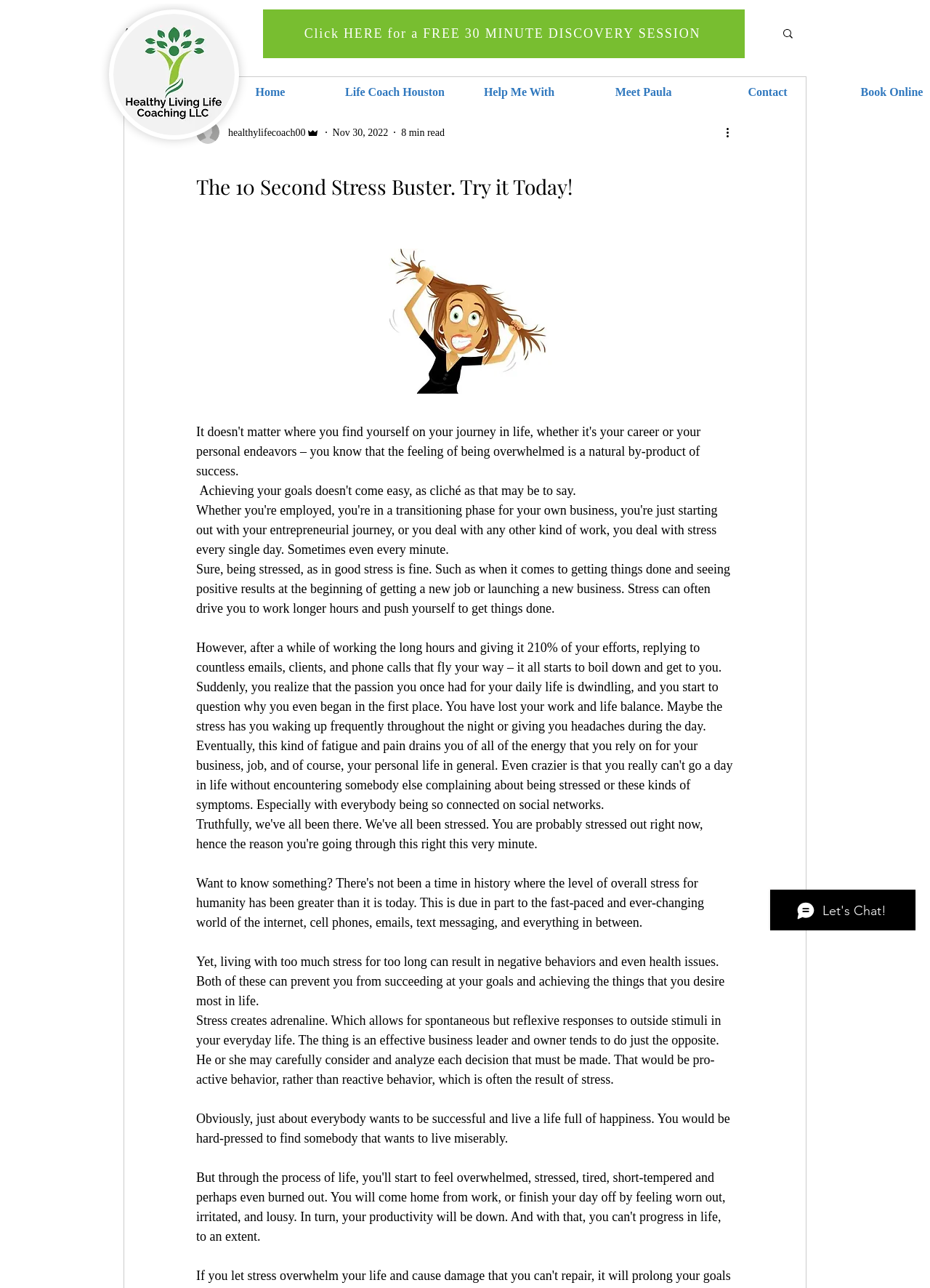Could you locate the bounding box coordinates for the section that should be clicked to accomplish this task: "Click the 'Click HERE for a FREE 30 MINUTE DISCOVERY SESSION' button".

[0.283, 0.007, 0.801, 0.045]